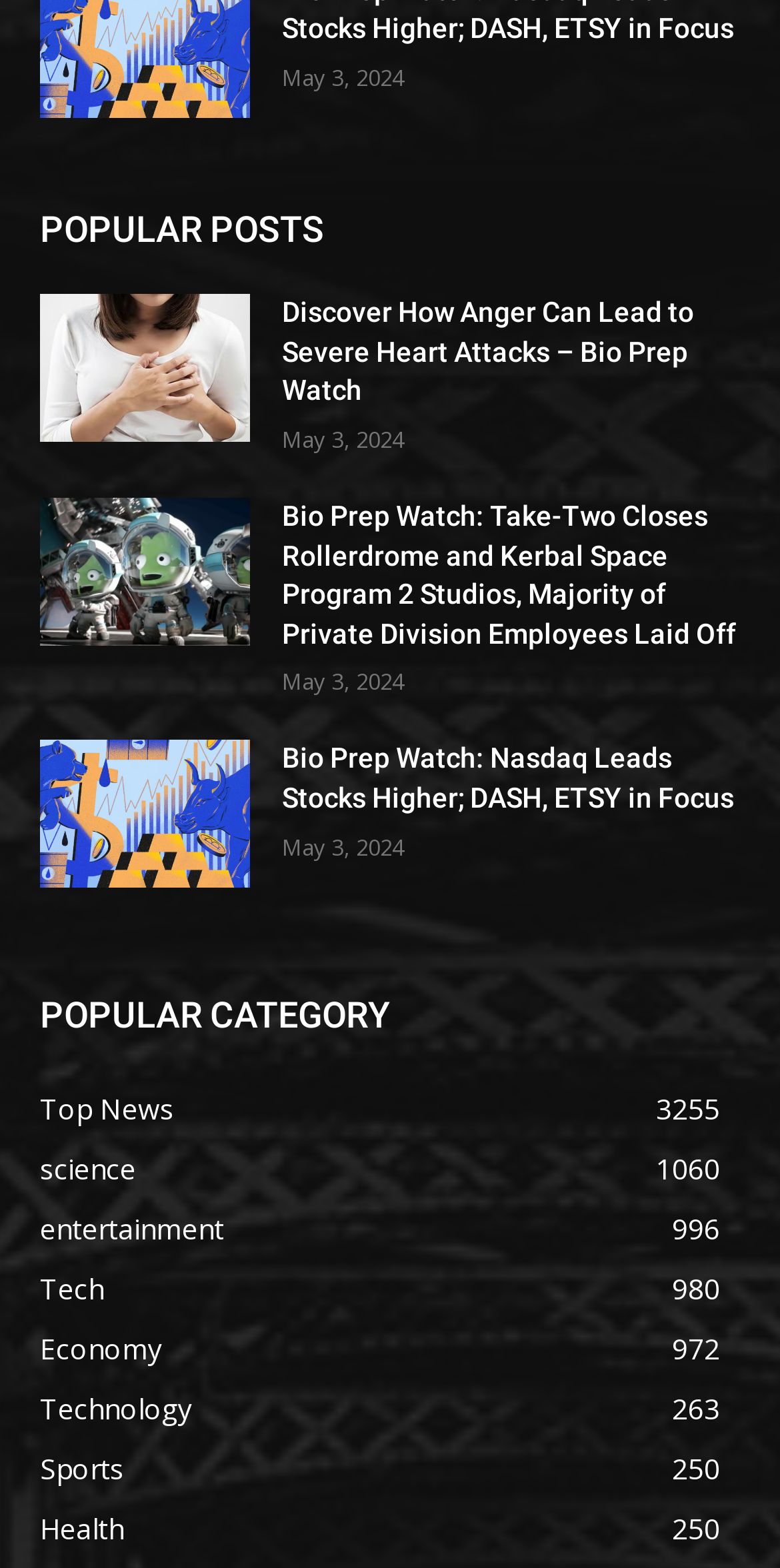Locate the bounding box coordinates of the area that needs to be clicked to fulfill the following instruction: "Explore 'science' category". The coordinates should be in the format of four float numbers between 0 and 1, namely [left, top, right, bottom].

[0.051, 0.733, 0.174, 0.757]